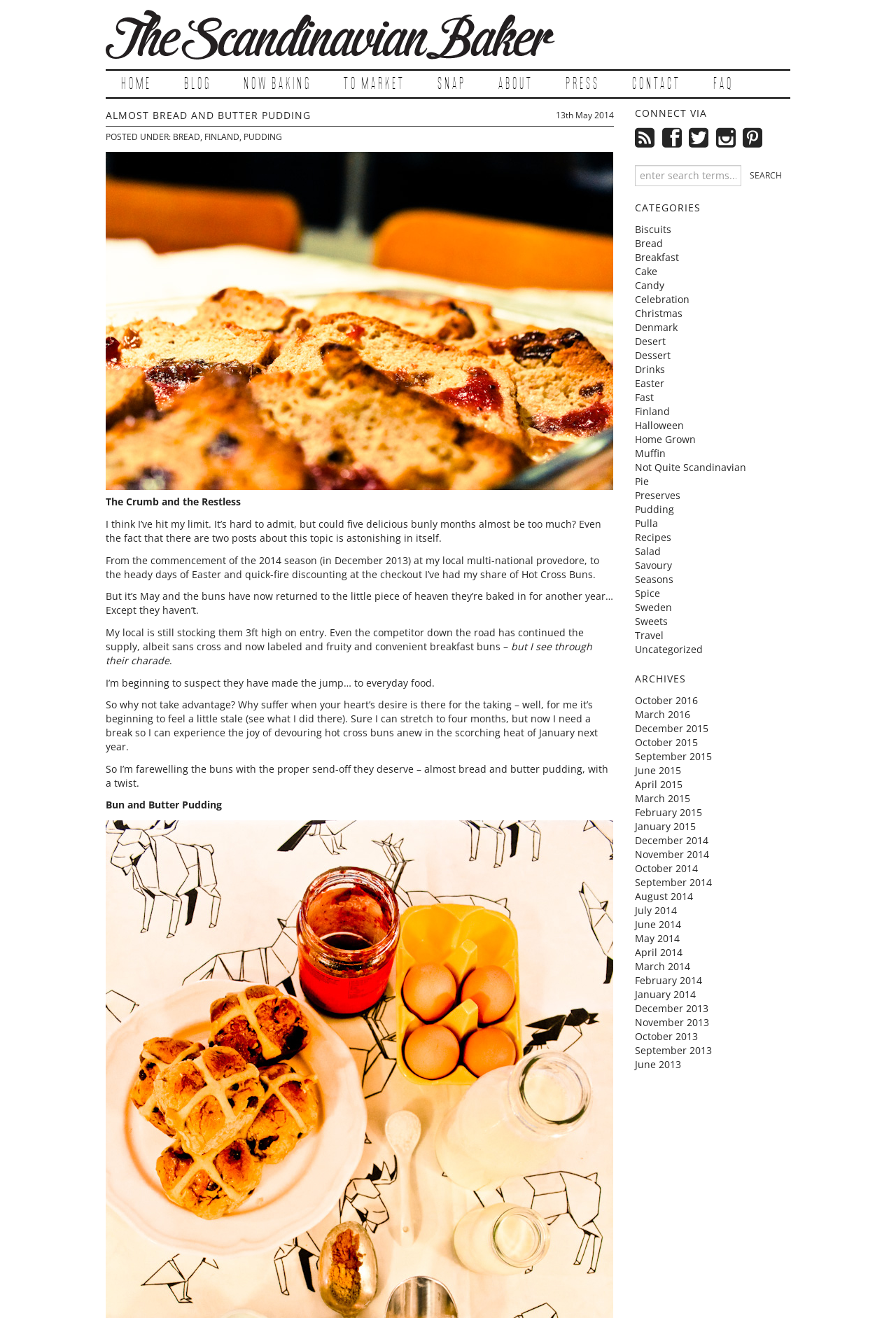Determine the coordinates of the bounding box for the clickable area needed to execute this instruction: "Search for something".

[0.709, 0.125, 0.882, 0.141]